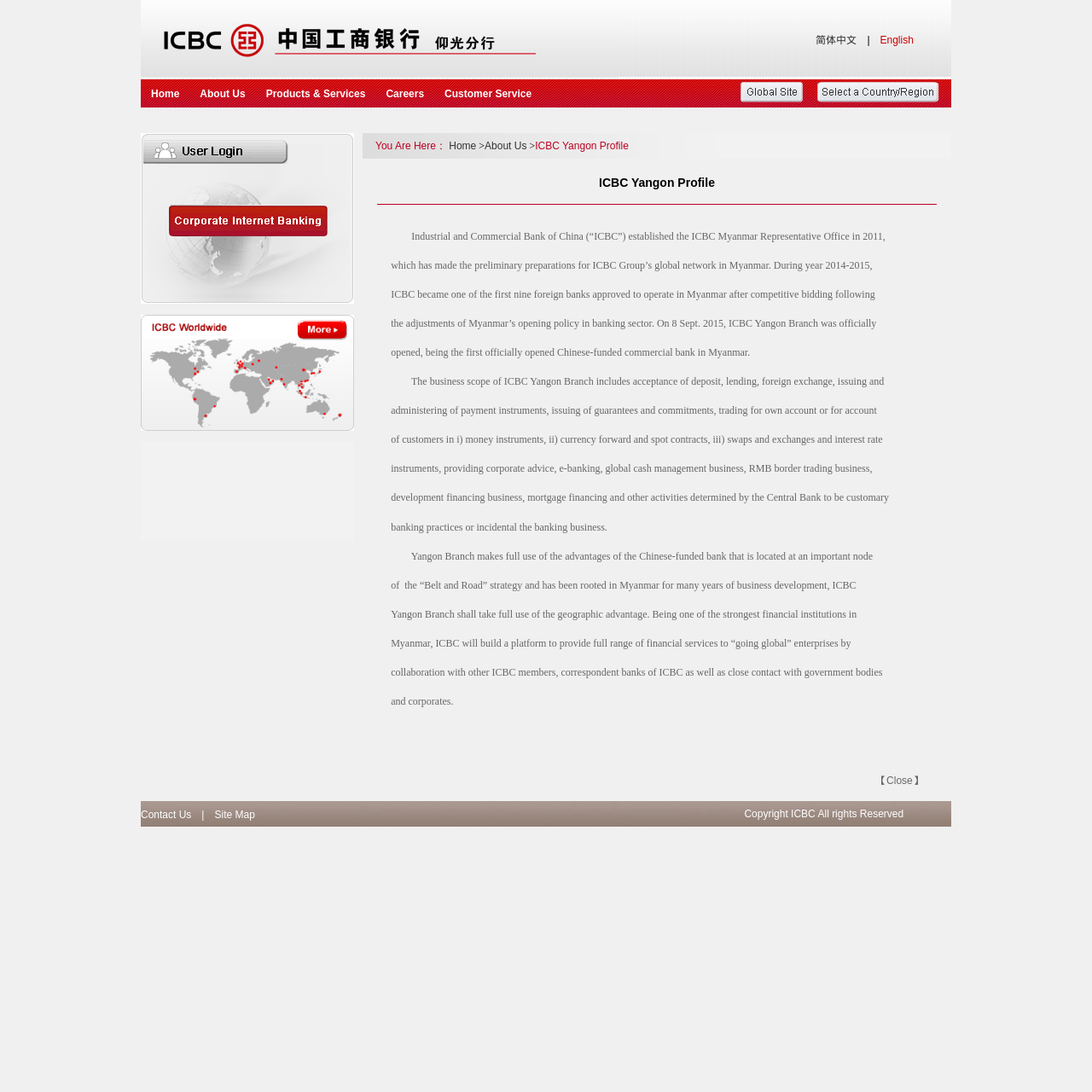Using the webpage screenshot, find the UI element described by Careers. Provide the bounding box coordinates in the format (top-left x, top-left y, bottom-right x, bottom-right y), ensuring all values are floating point numbers between 0 and 1.

[0.344, 0.074, 0.398, 0.097]